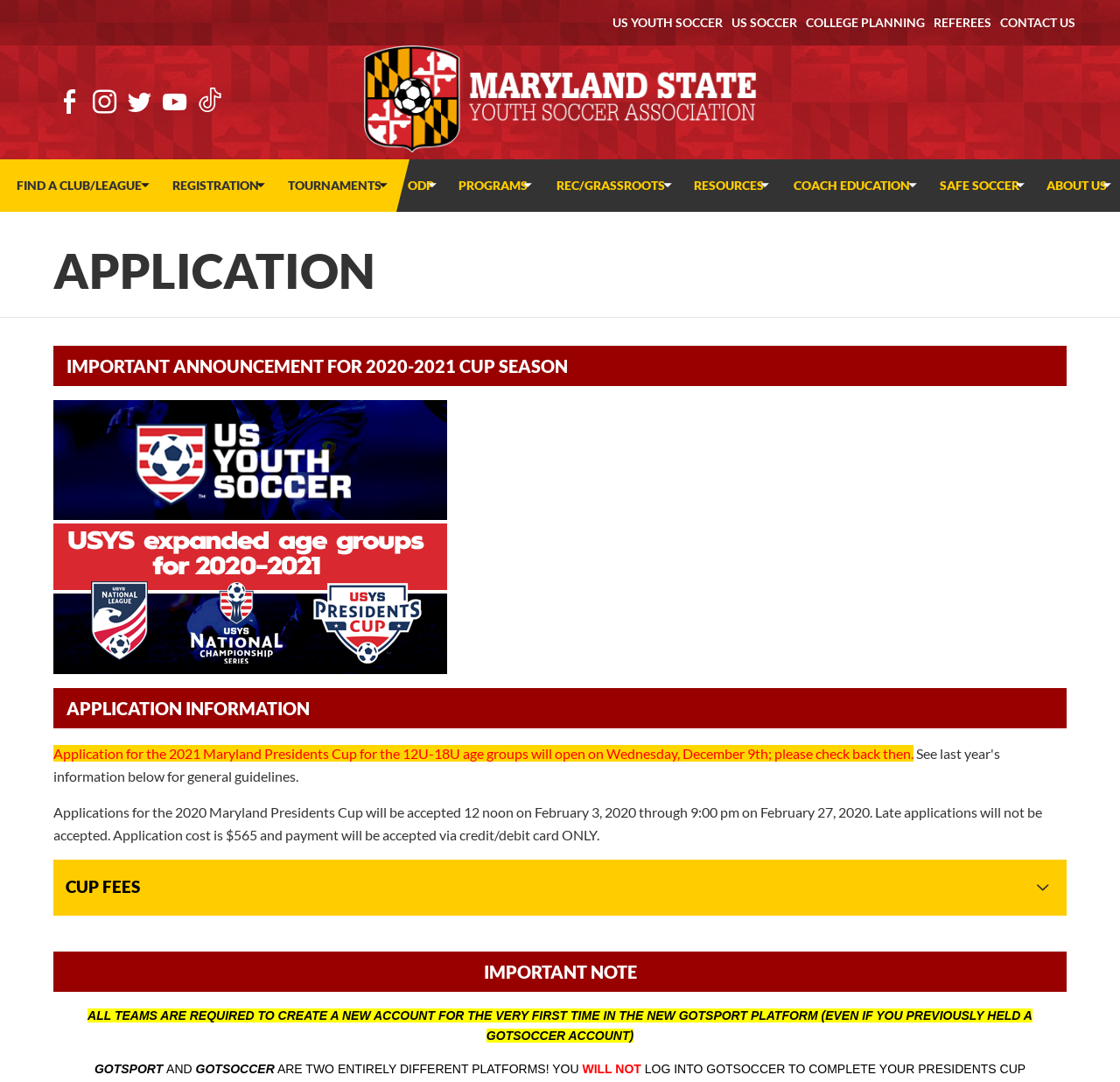Please find the bounding box coordinates of the element's region to be clicked to carry out this instruction: "Click on the US YOUTH SOCCER link".

[0.547, 0.012, 0.645, 0.03]